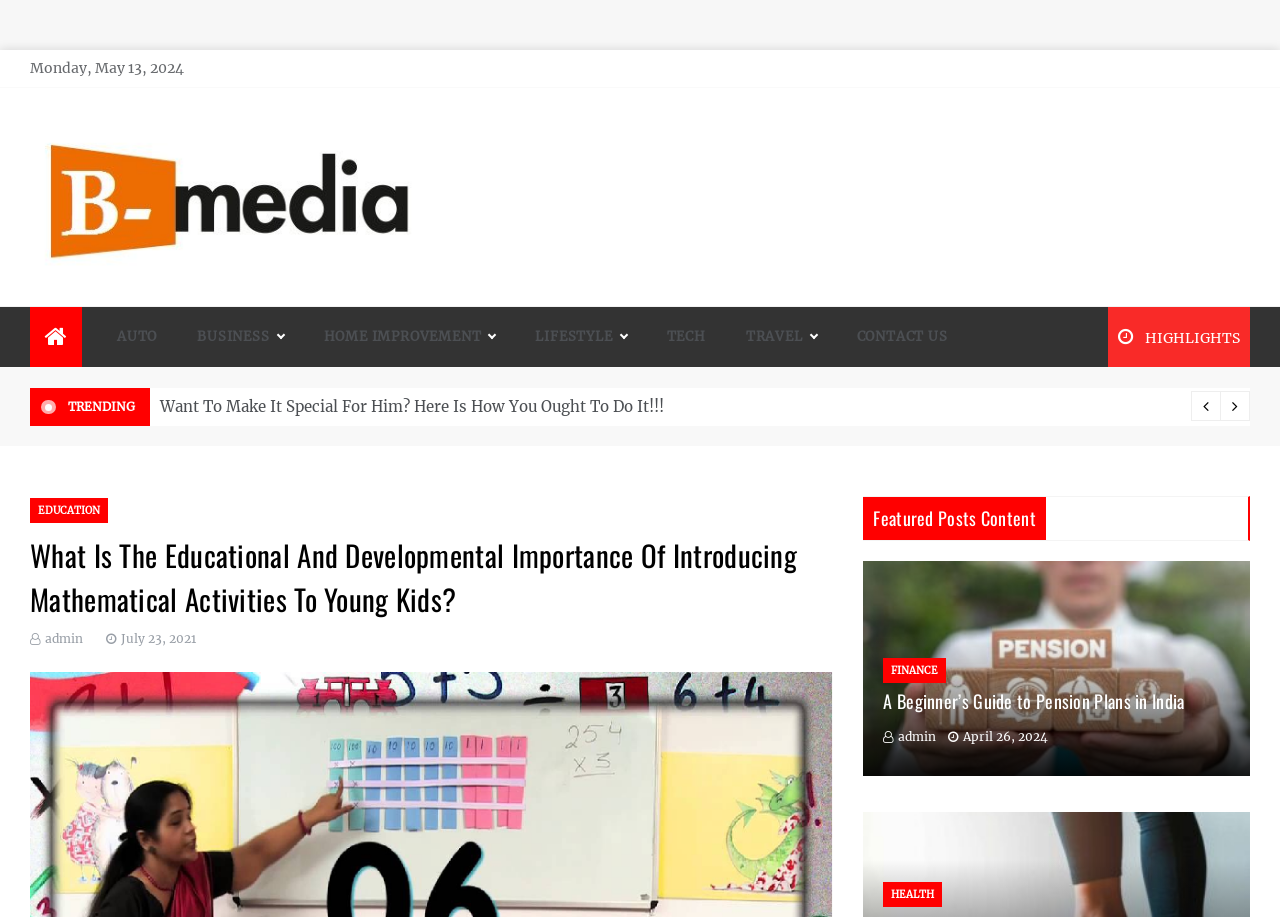Please locate the bounding box coordinates of the region I need to click to follow this instruction: "Click on 'My Blog'".

[0.023, 0.202, 0.326, 0.224]